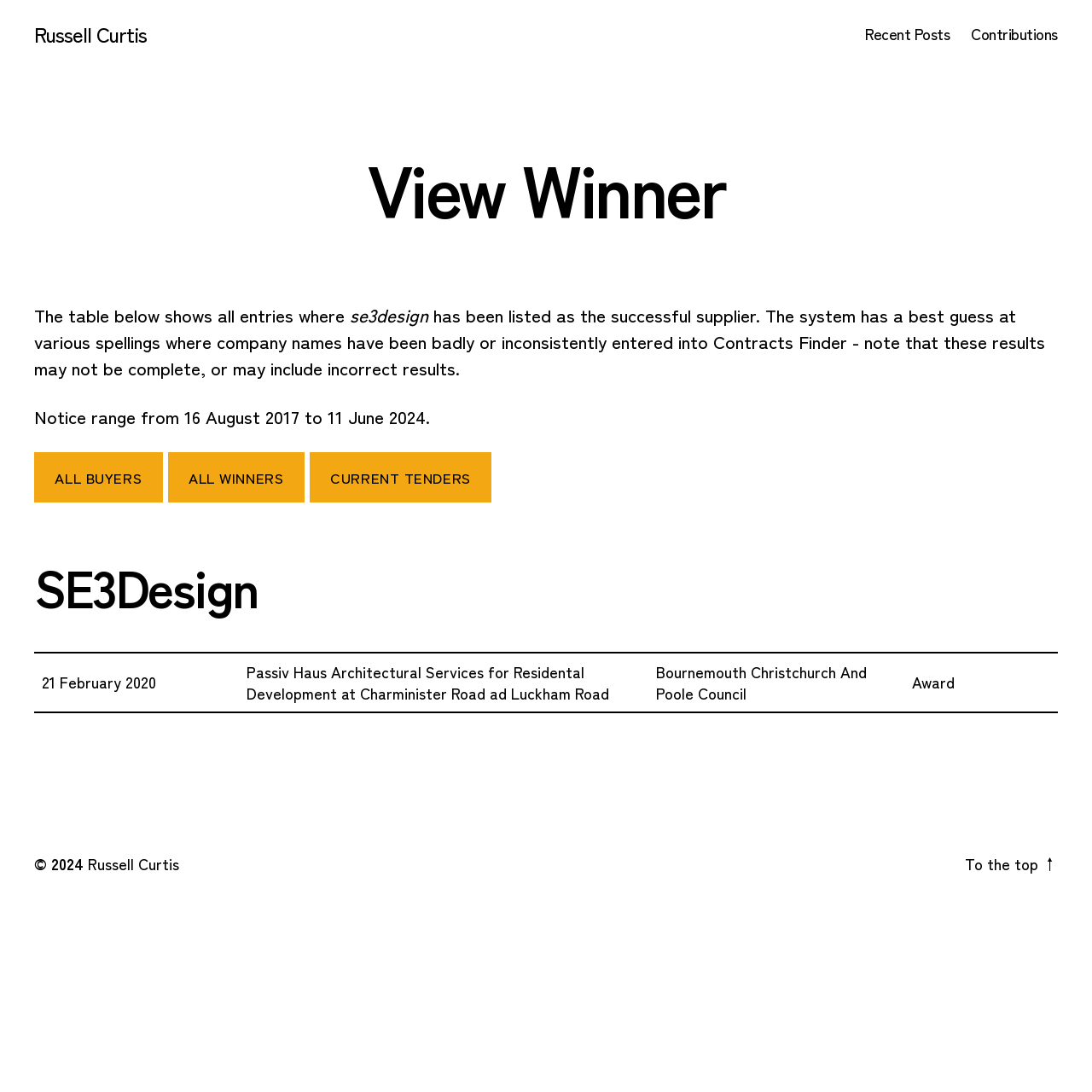Extract the bounding box for the UI element that matches this description: "2016-07-142017-06-16".

None